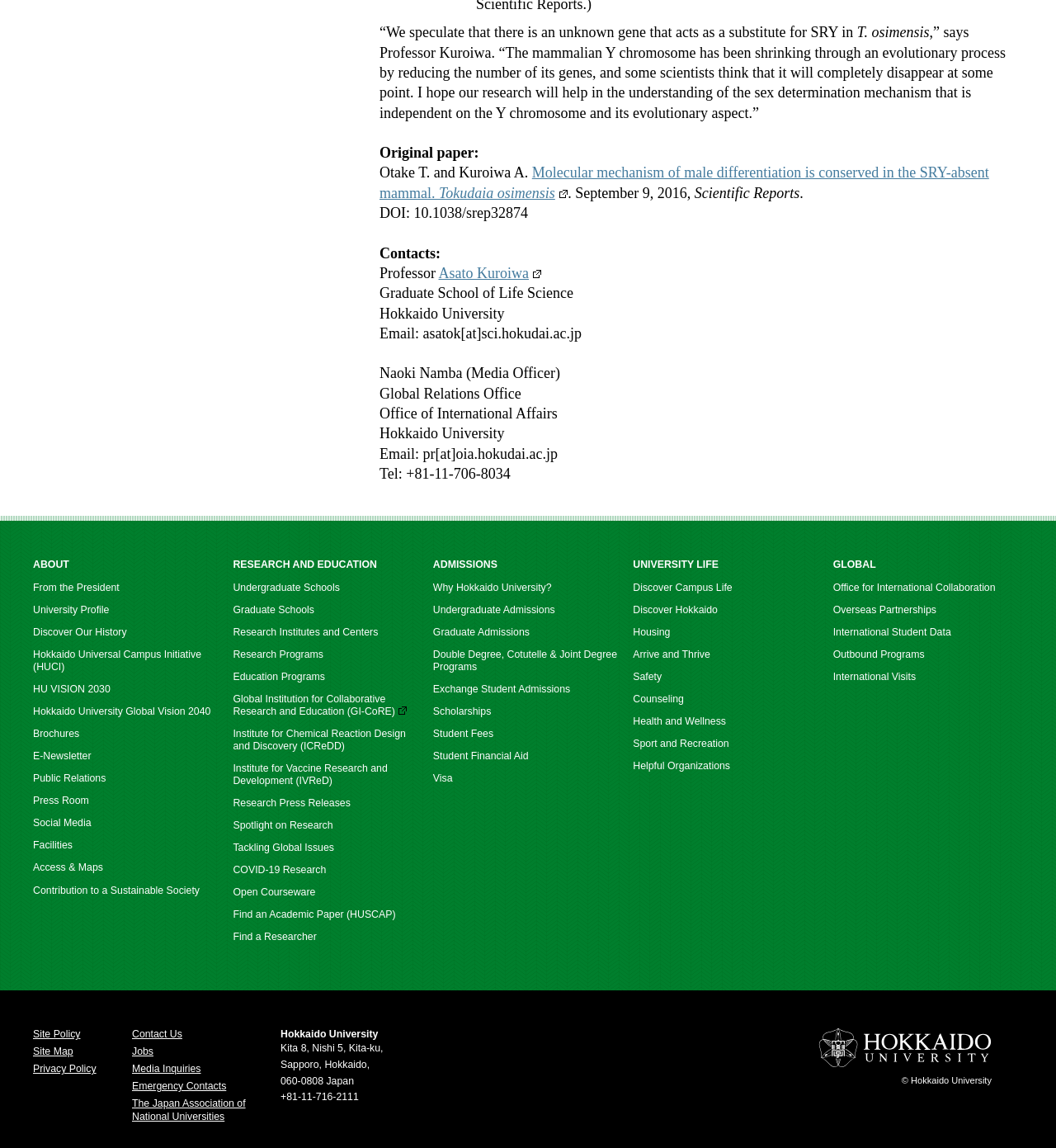Pinpoint the bounding box coordinates of the clickable area necessary to execute the following instruction: "Read the original paper". The coordinates should be given as four float numbers between 0 and 1, namely [left, top, right, bottom].

[0.359, 0.143, 0.937, 0.175]